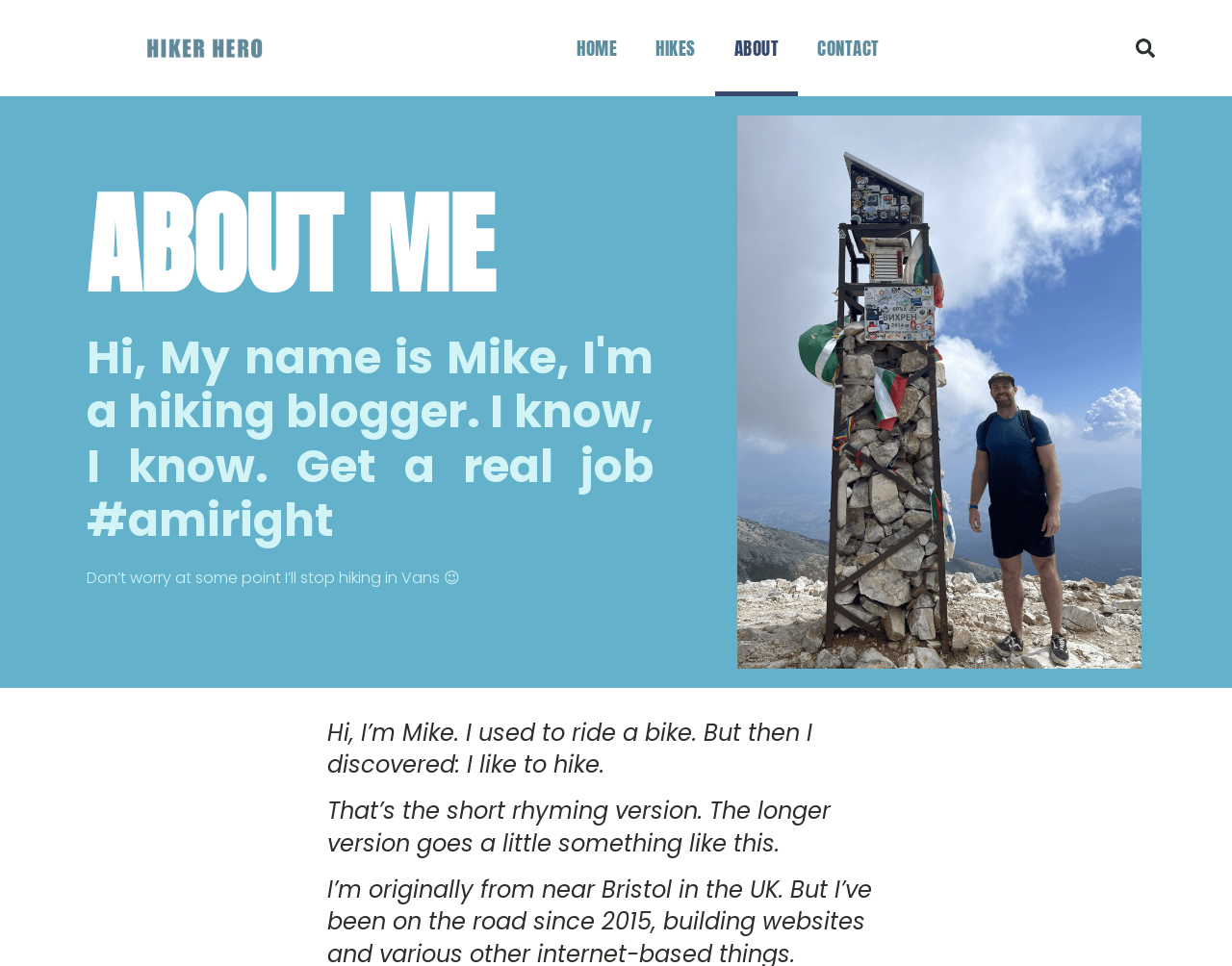What is the blogger's previous hobby?
Use the screenshot to answer the question with a single word or phrase.

Riding a bike